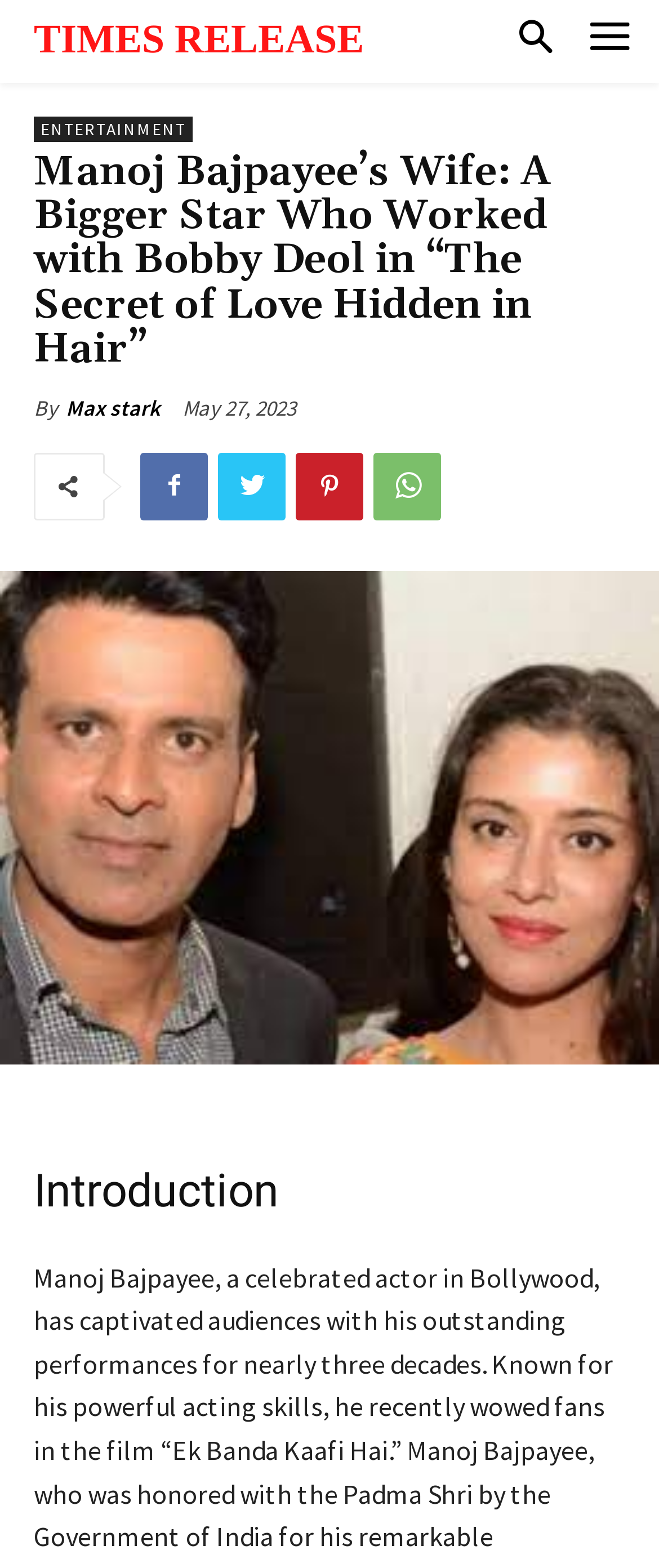Based on the image, provide a detailed and complete answer to the question: 
What is the purpose of the button at the top right corner?

I found the purpose of the button by looking at its label, which is 'Search'.